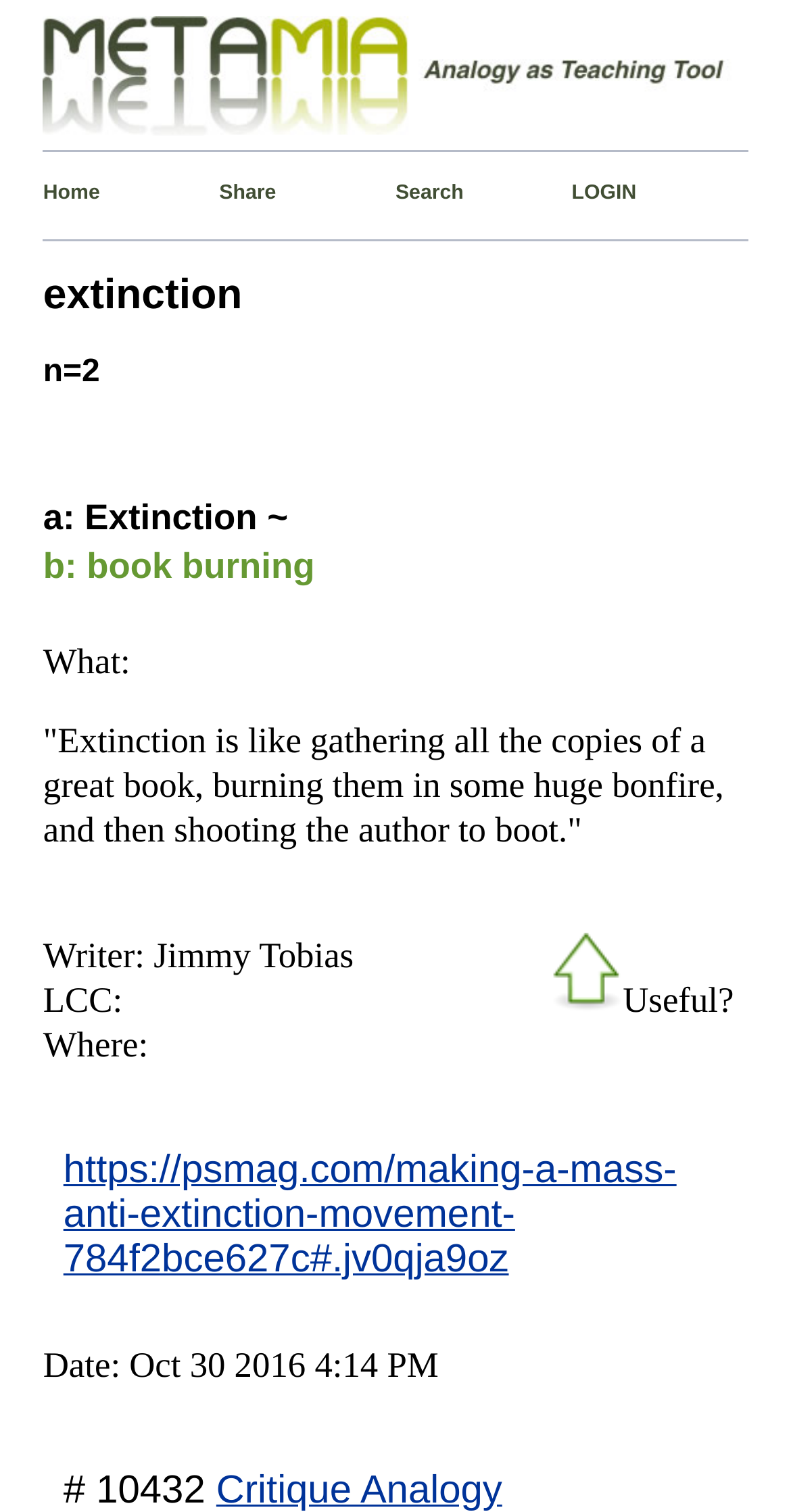Please provide a one-word or short phrase answer to the question:
Who is the writer of the article?

Jimmy Tobias